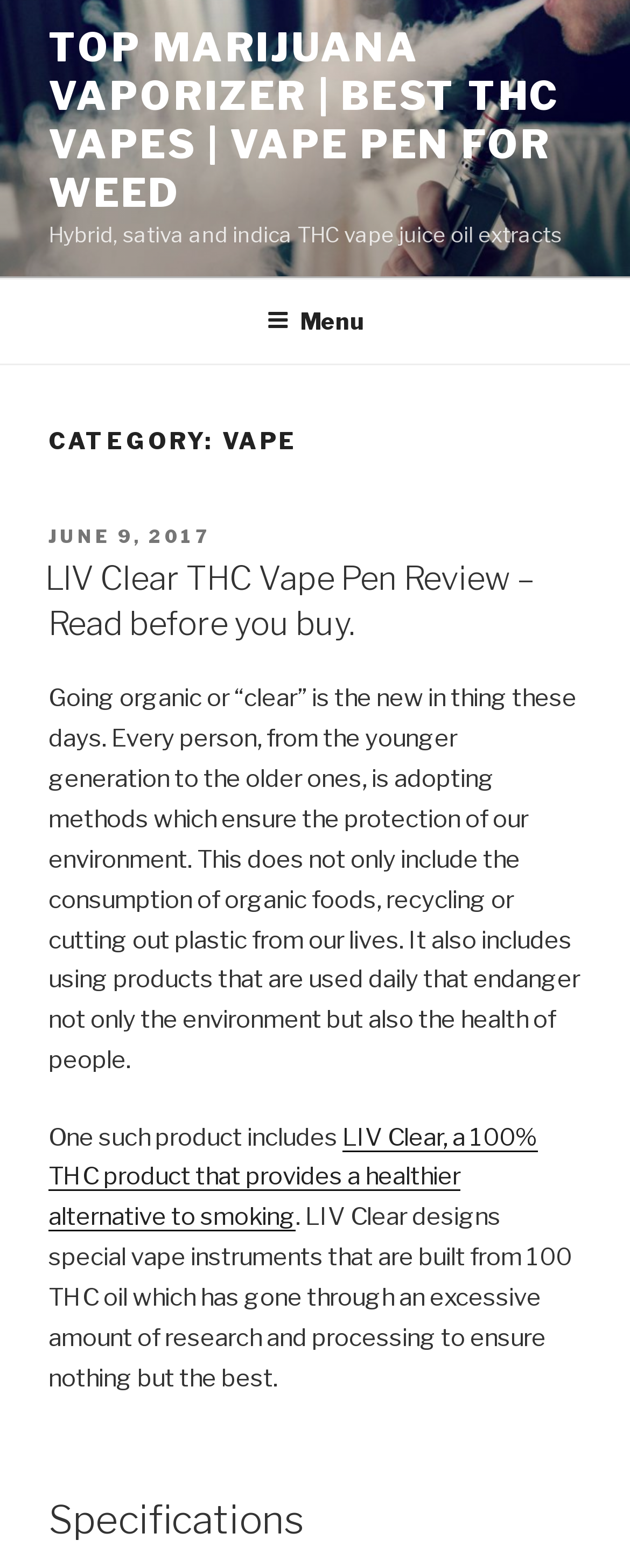What type of product is reviewed in this article?
Examine the image and give a concise answer in one word or a short phrase.

THC vape pen